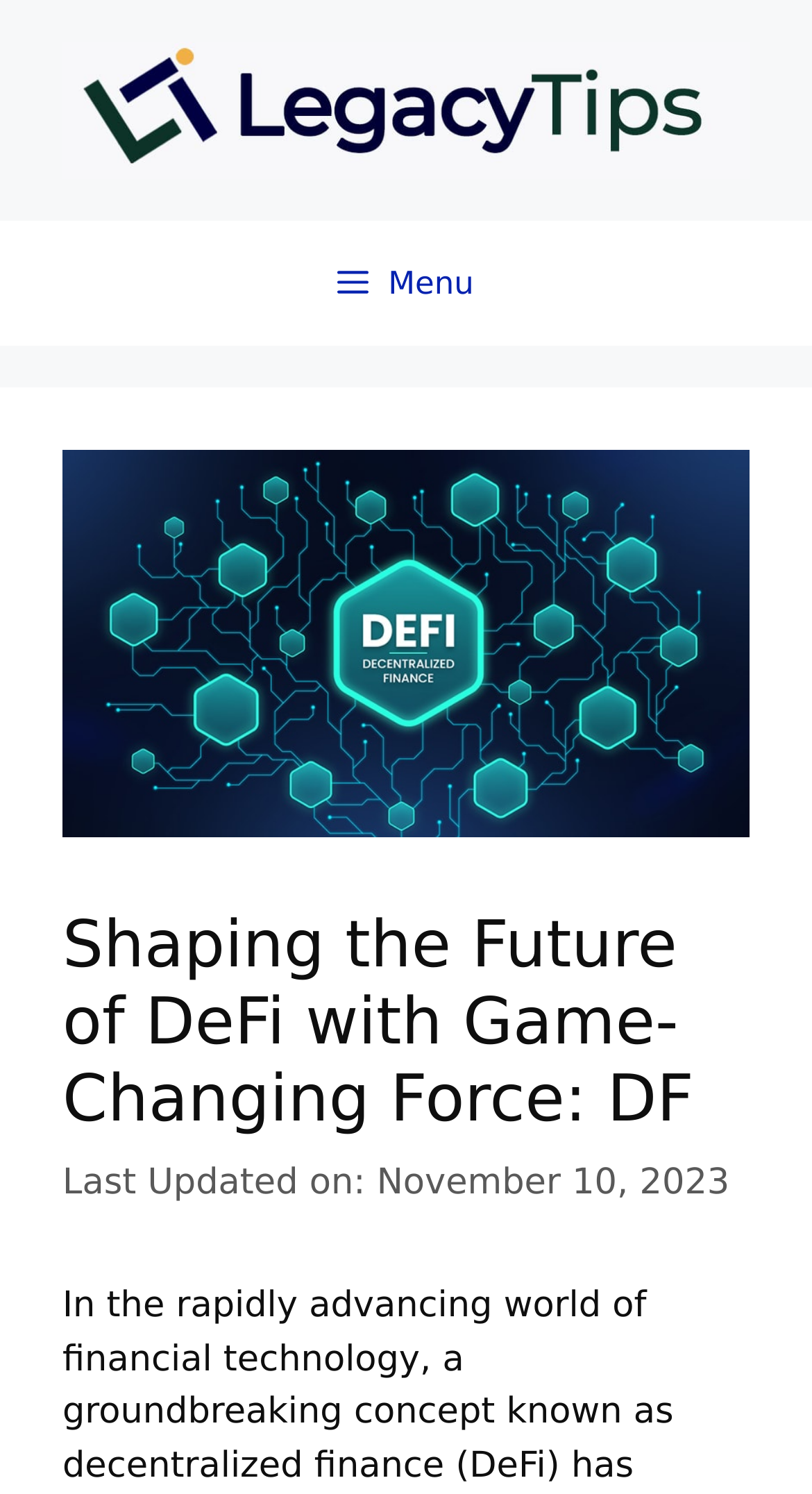Is there a link to sell gift cards?
Using the image as a reference, answer the question with a short word or phrase.

Yes